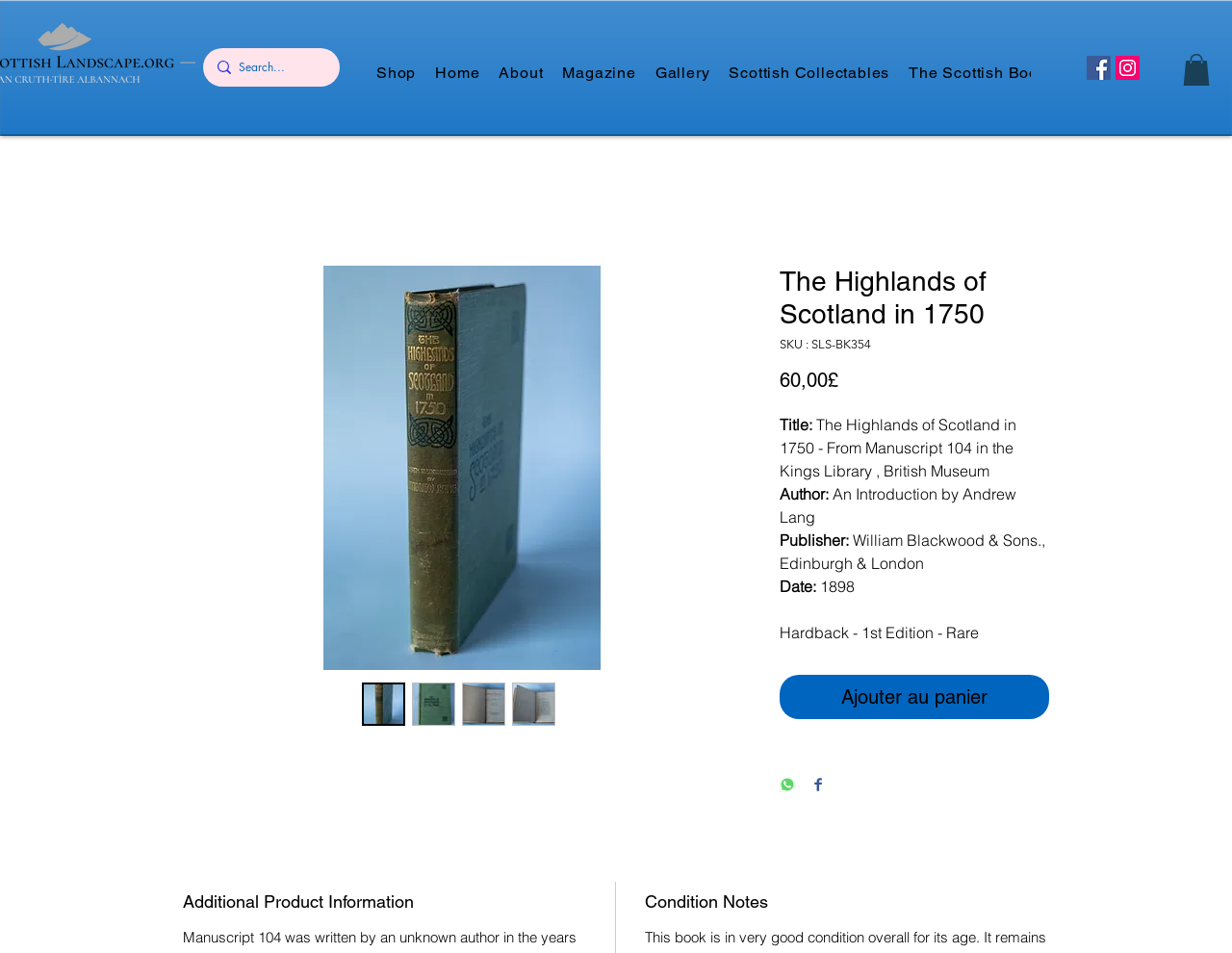Please find and generate the text of the main header of the webpage.

The Highlands of Scotland in 1750